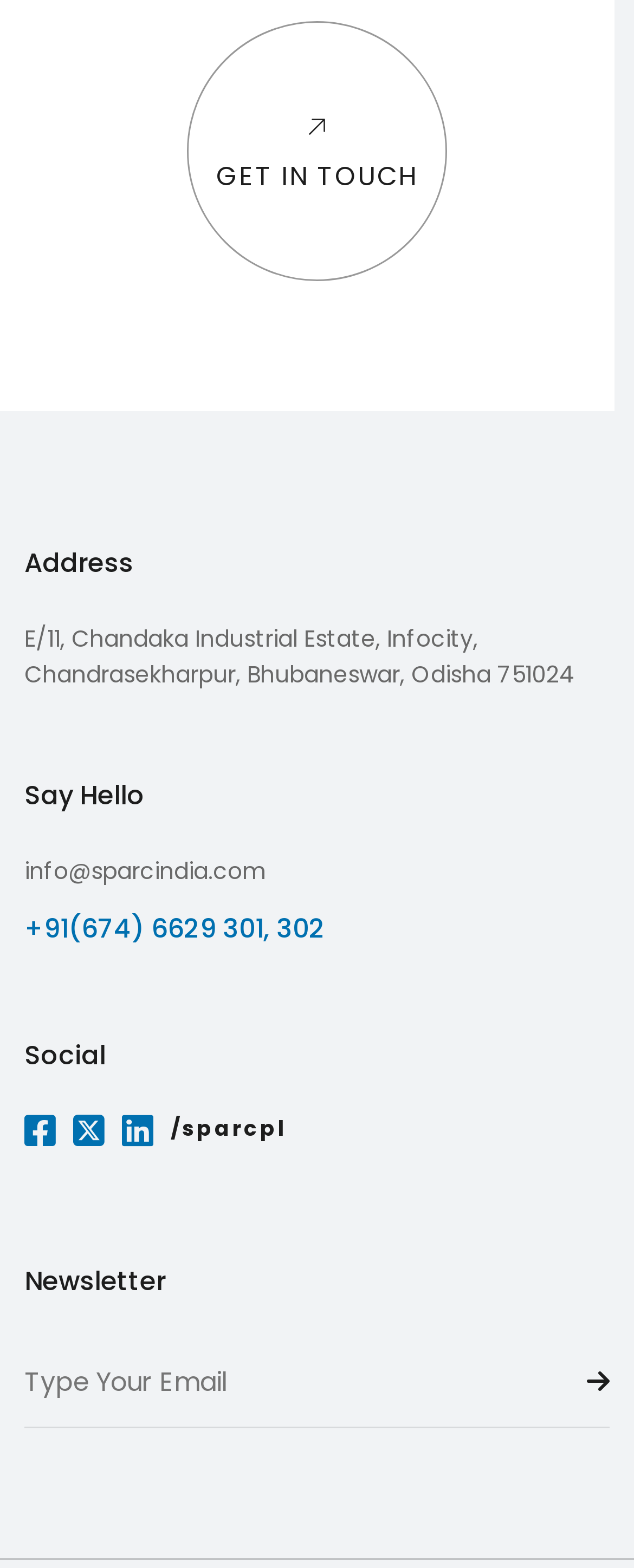Provide your answer to the question using just one word or phrase: What is the purpose of the textbox?

To type an email